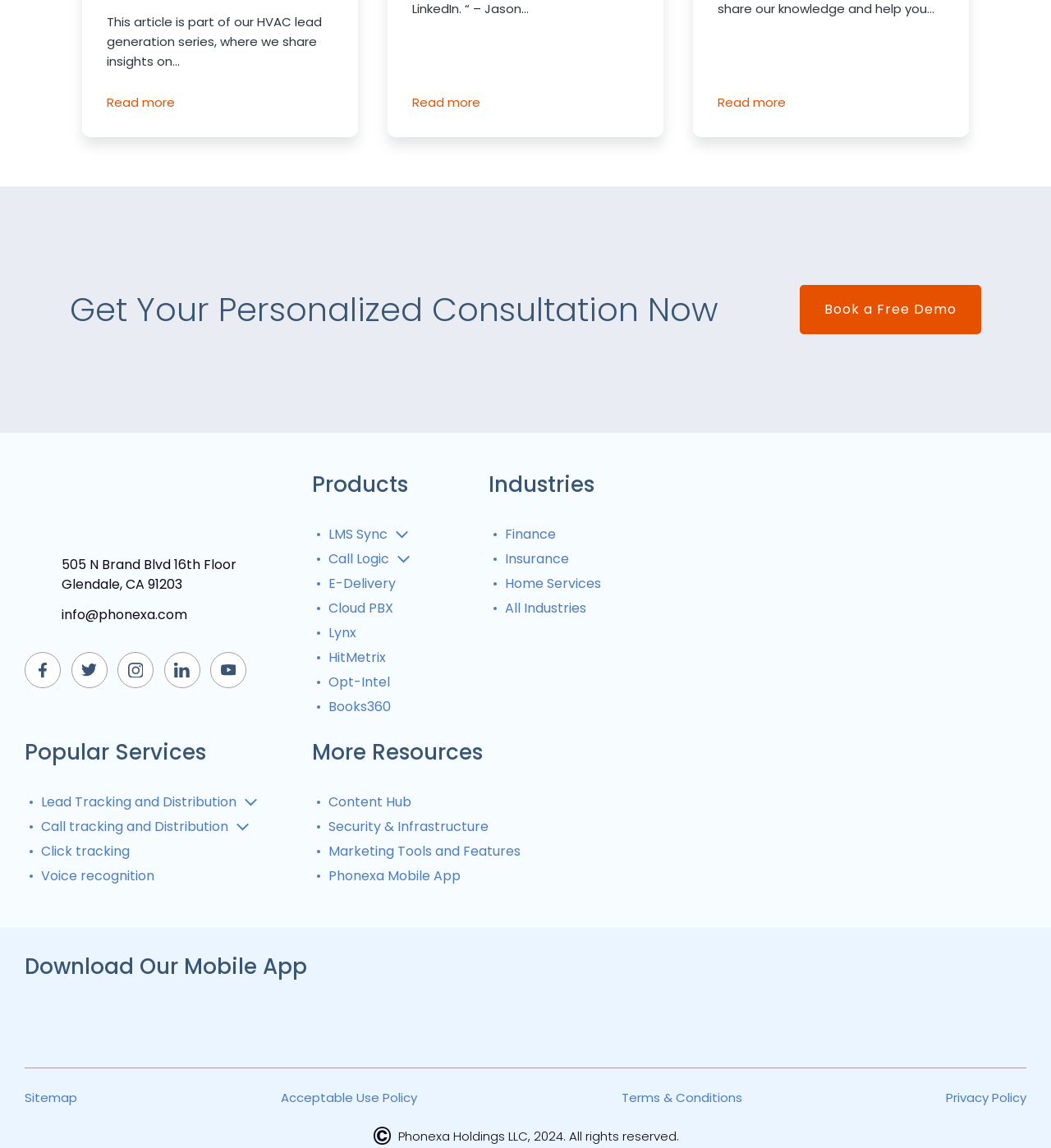Please locate the bounding box coordinates of the element that needs to be clicked to achieve the following instruction: "Click on 'Book a Free Demo'". The coordinates should be four float numbers between 0 and 1, i.e., [left, top, right, bottom].

[0.761, 0.248, 0.934, 0.291]